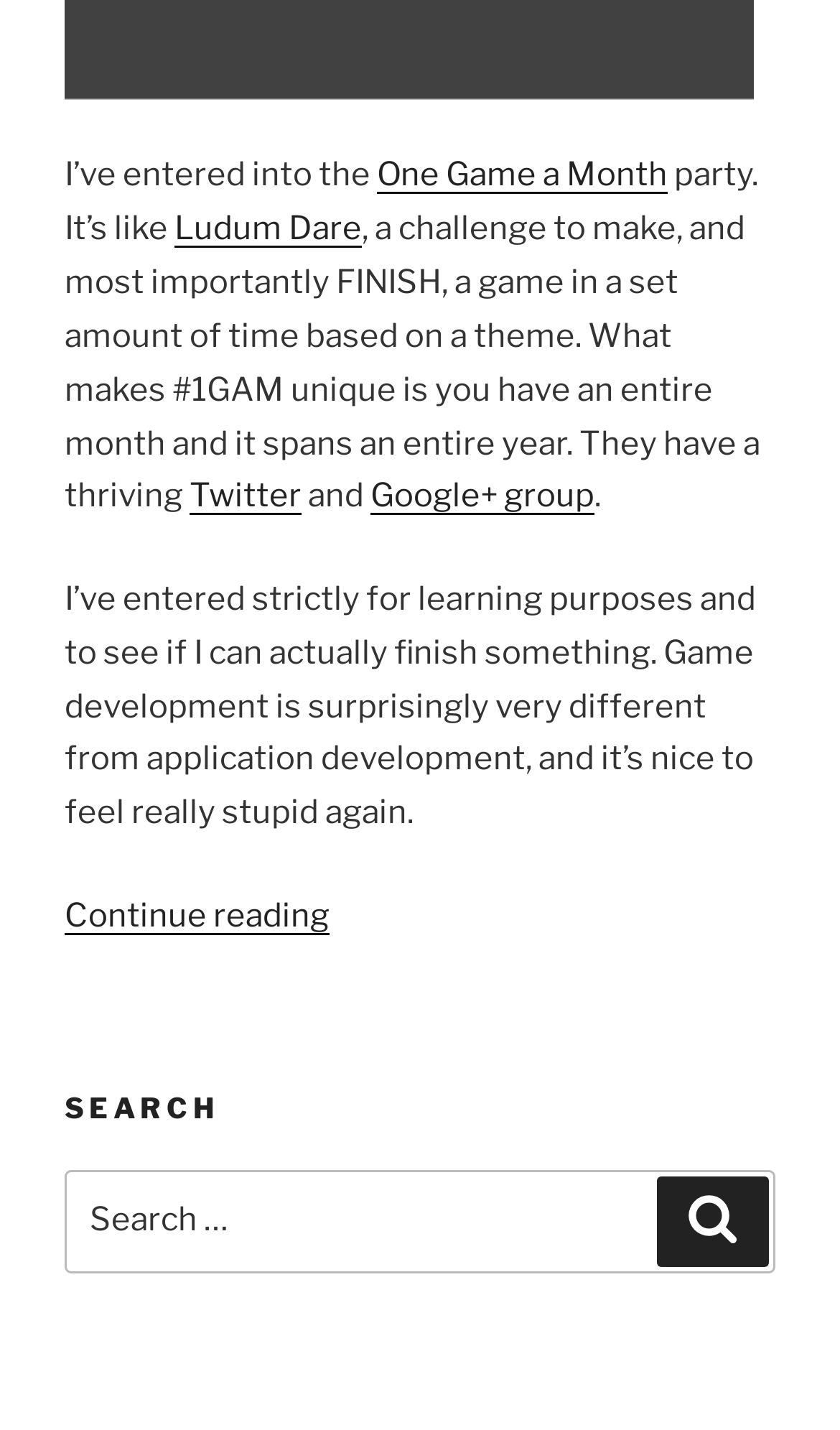Based on the element description "Google+ group", predict the bounding box coordinates of the UI element.

[0.441, 0.334, 0.708, 0.361]